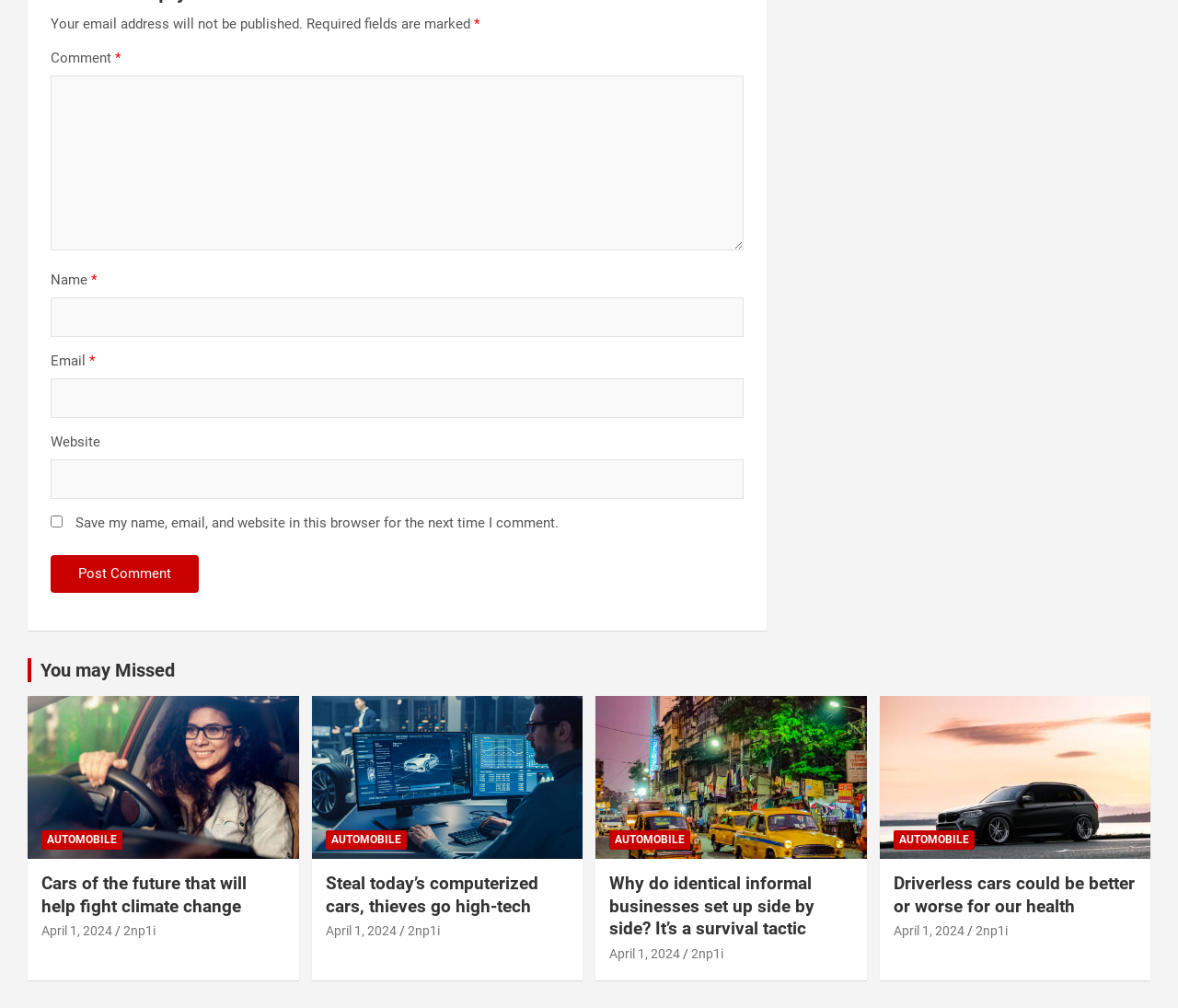Given the description of a UI element: "parent_node: Email * aria-describedby="email-notes" name="email"", identify the bounding box coordinates of the matching element in the webpage screenshot.

[0.043, 0.376, 0.632, 0.415]